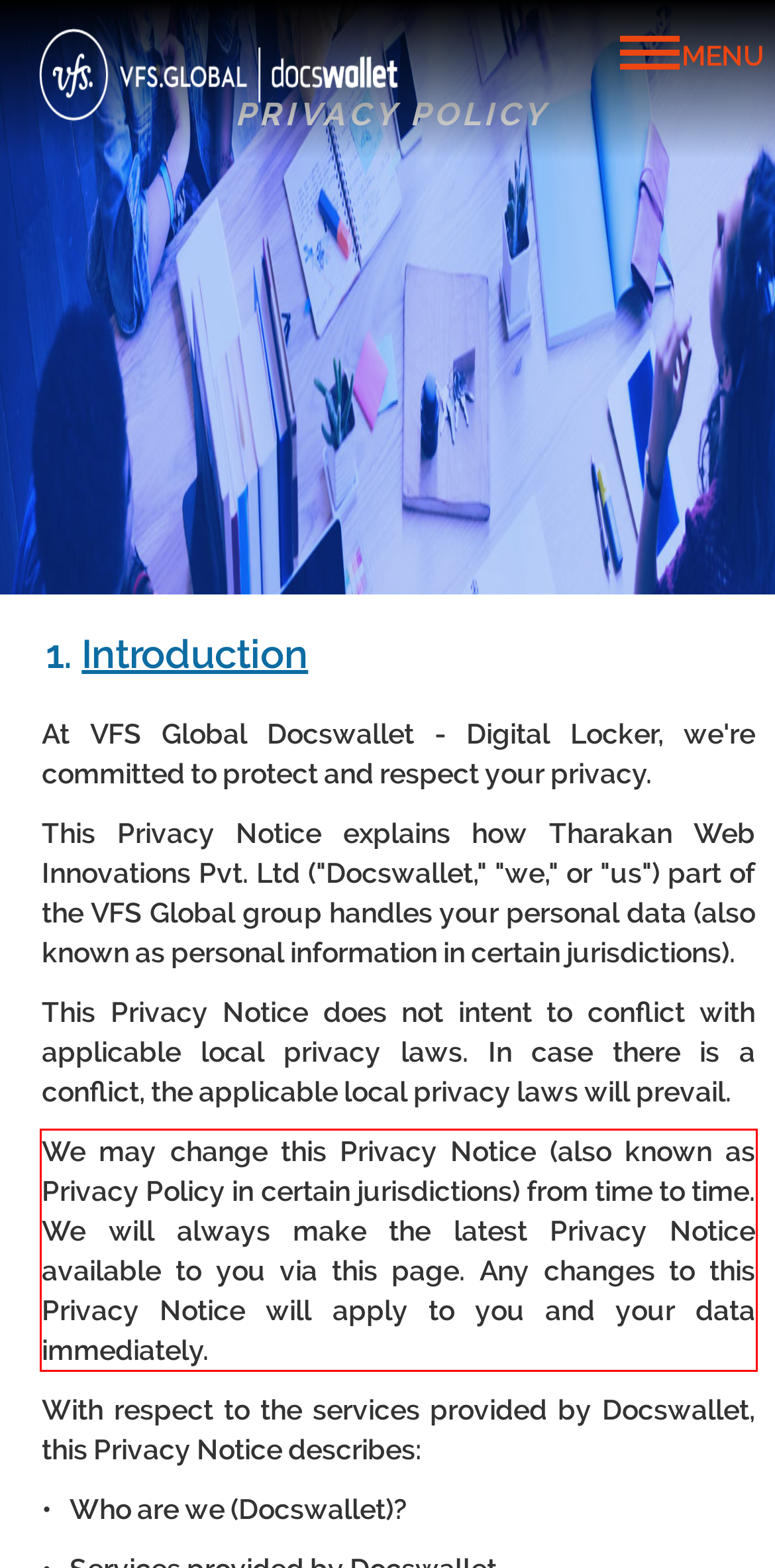You are provided with a screenshot of a webpage that includes a red bounding box. Extract and generate the text content found within the red bounding box.

We may change this Privacy Notice (also known as Privacy Policy in certain jurisdictions) from time to time. We will always make the latest Privacy Notice available to you via this page. Any changes to this Privacy Notice will apply to you and your data immediately.